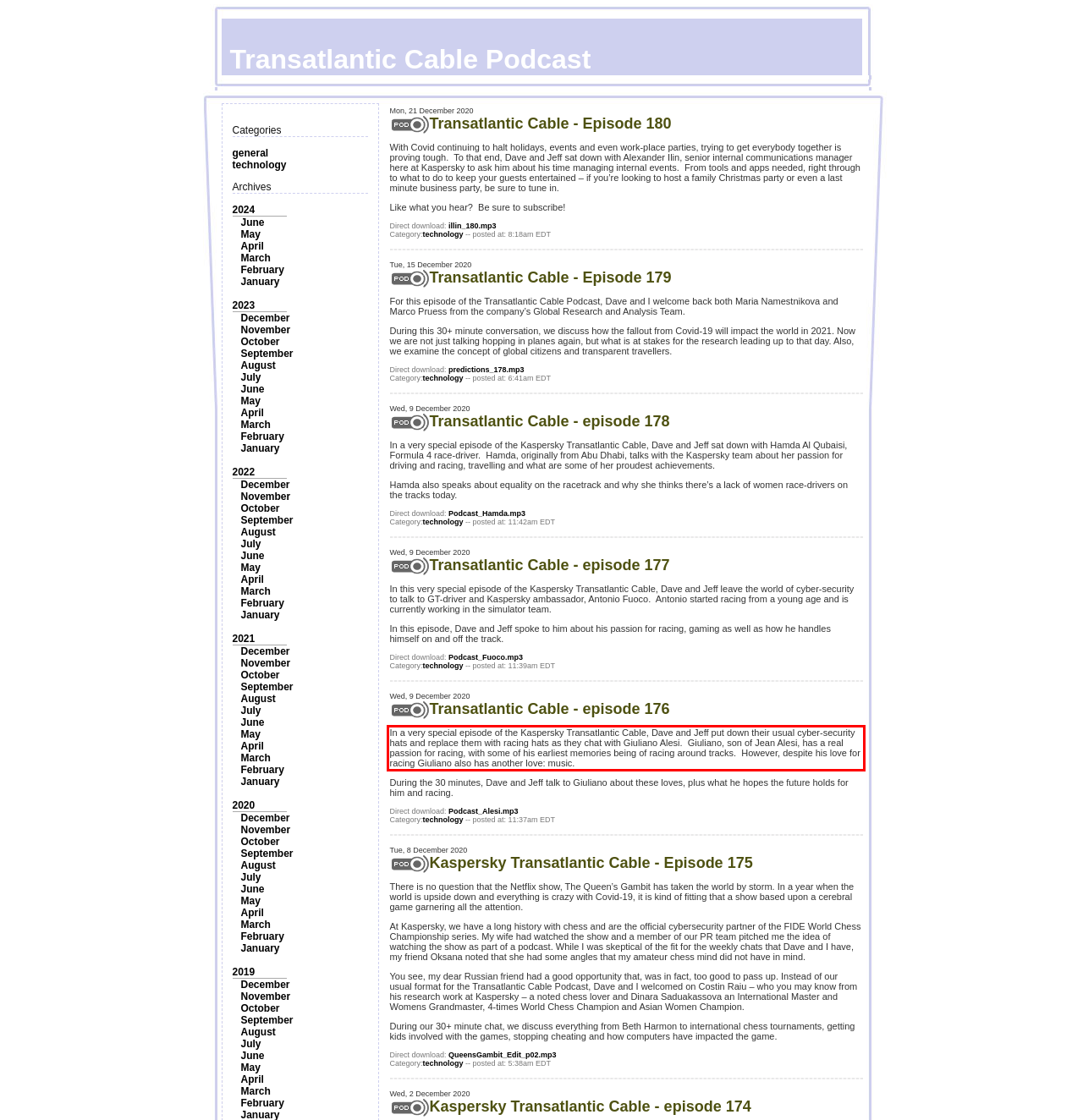Within the screenshot of a webpage, identify the red bounding box and perform OCR to capture the text content it contains.

In a very special episode of the Kaspersky Transatlantic Cable, Dave and Jeff put down their usual cyber-security hats and replace them with racing hats as they chat with Giuliano Alesi. Giuliano, son of Jean Alesi, has a real passion for racing, with some of his earliest memories being of racing around tracks. However, despite his love for racing Giuliano also has another love: music.